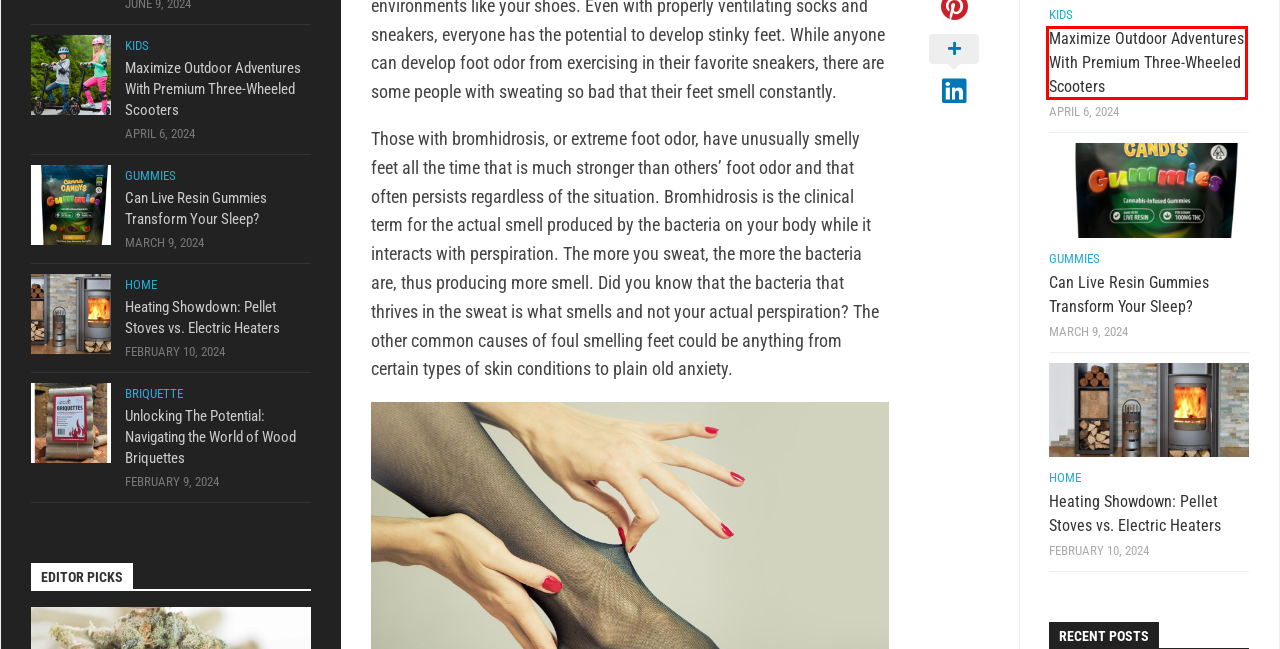Given a webpage screenshot with a UI element marked by a red bounding box, choose the description that best corresponds to the new webpage that will appear after clicking the element. The candidates are:
A. Unlocking The Power Of THCA Flower For Better Sleep: Tips and Strains - Albino Farm The Movie
B. Maximize Outdoor Adventures With Premium Three-Wheeled Scooters - Albino Farm The Movie
C. Albino Farm The Movie - No FT, No Comment
D. Advertise - Albino Farm The Movie
E. Kids - Albino Farm The Movie
F. Gummies - Albino Farm The Movie
G. How to Contribute - Albino Farm The Movie
H. Privacy Policy - Albino Farm The Movie

B